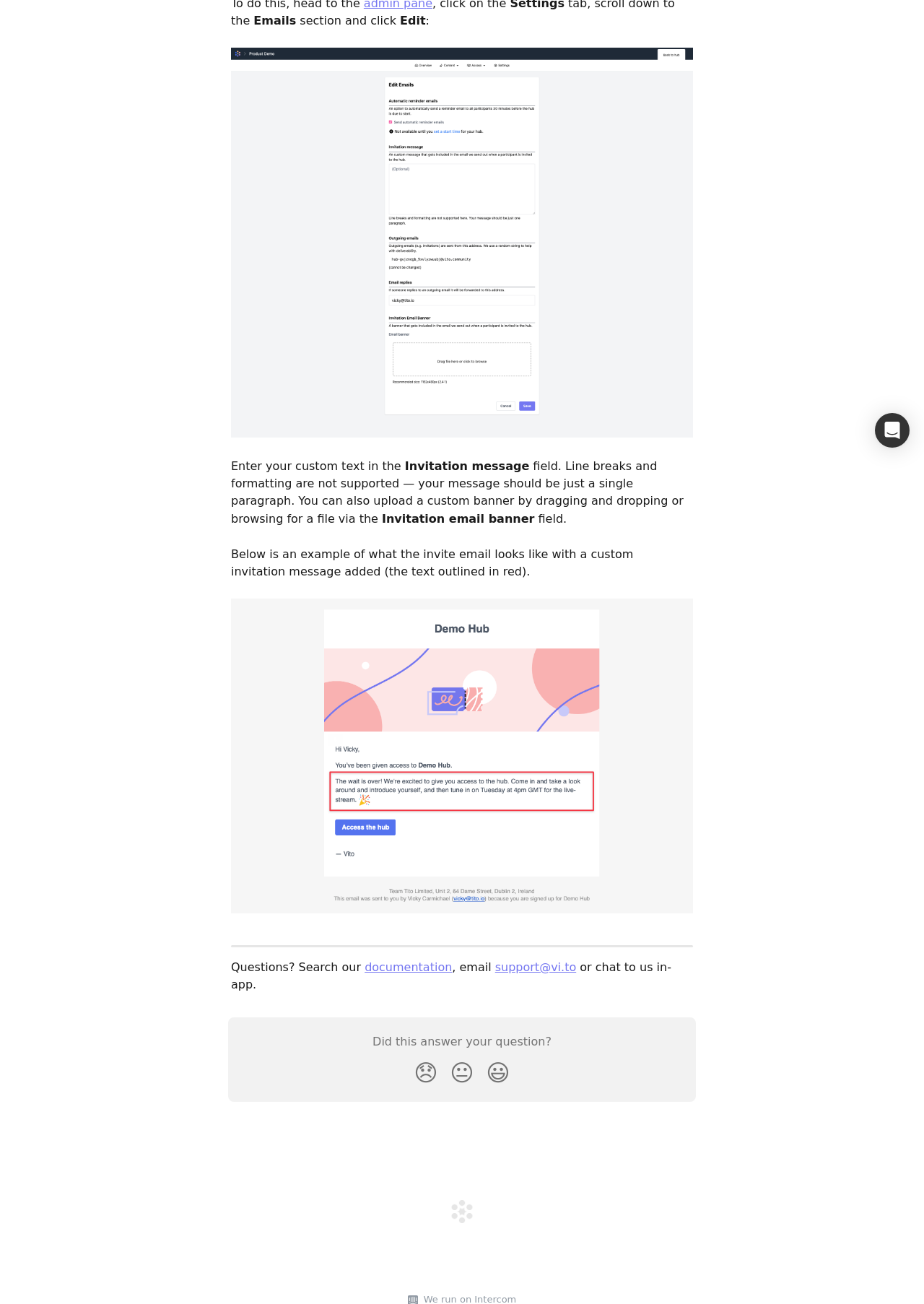Can you find the bounding box coordinates for the UI element given this description: "alt="Vito Help Center""? Provide the coordinates as four float numbers between 0 and 1: [left, top, right, bottom].

[0.488, 0.923, 0.512, 0.934]